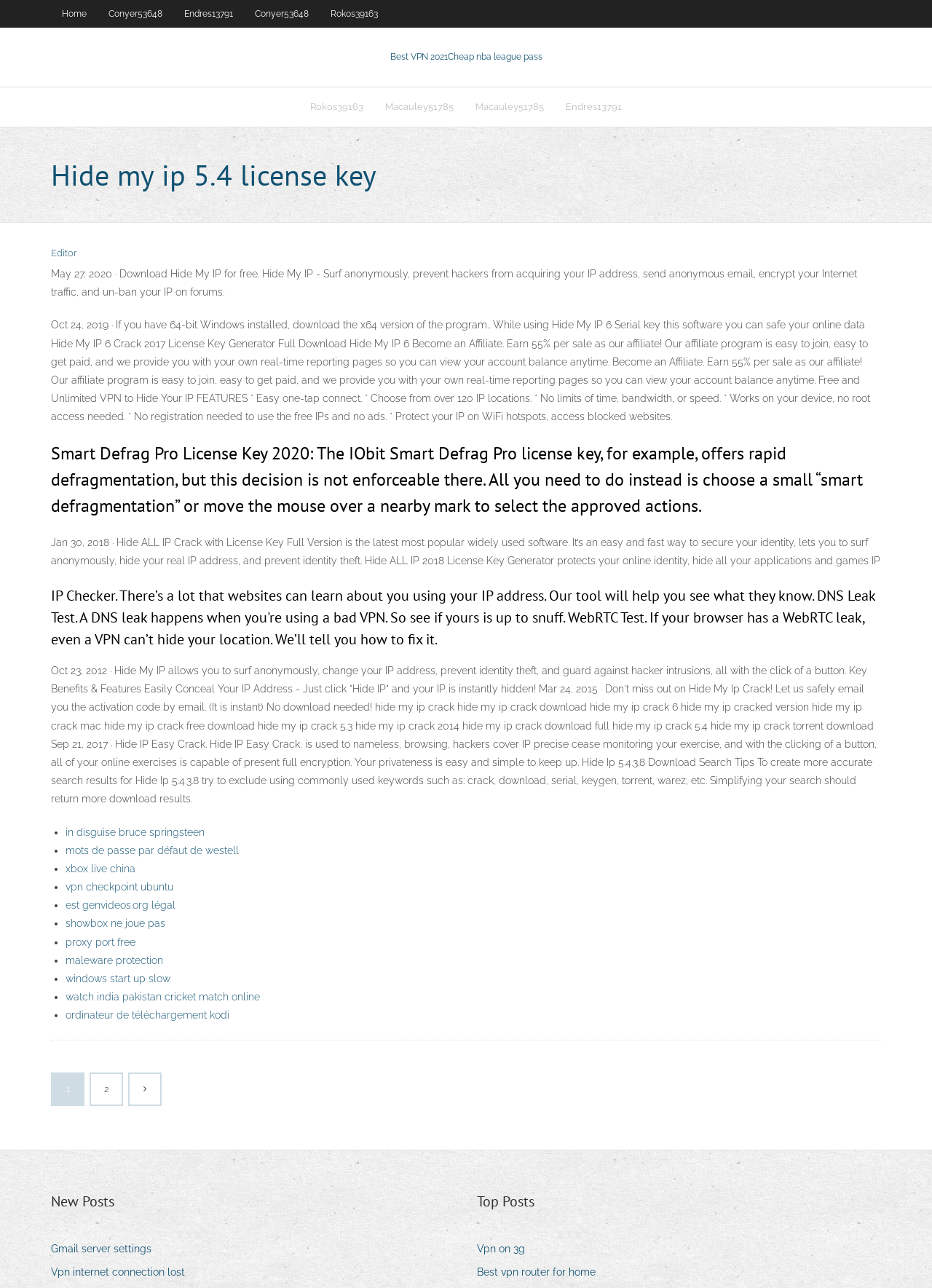Can you show the bounding box coordinates of the region to click on to complete the task described in the instruction: "Click on 'Editor'"?

[0.055, 0.192, 0.082, 0.2]